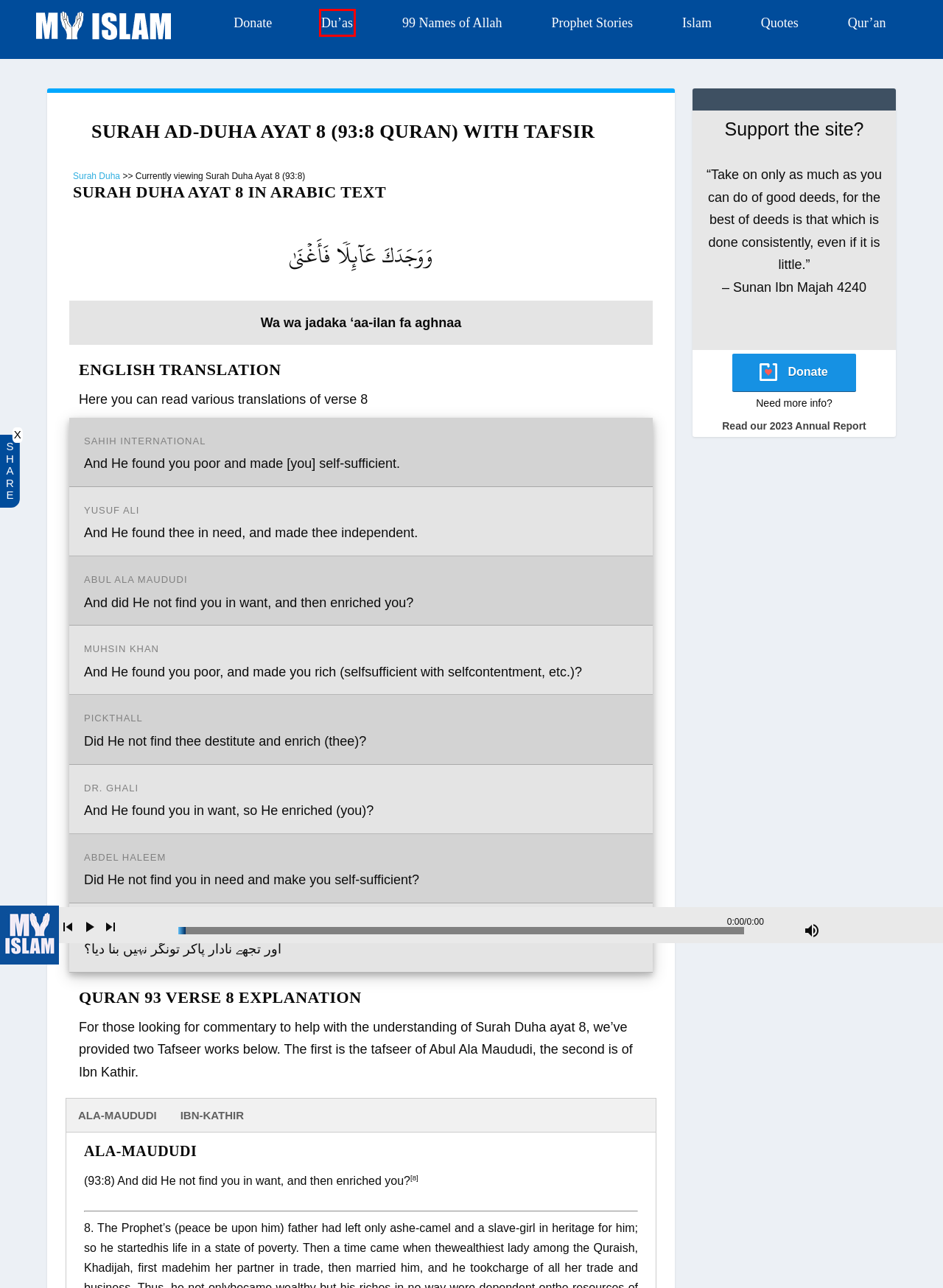You are given a screenshot of a webpage with a red rectangle bounding box. Choose the best webpage description that matches the new webpage after clicking the element in the bounding box. Here are the candidates:
A. Duas Archives - My Islam
B. Islam Teachings Archives - My Islam
C. Islamic Quotes - The Place for All Quotes Related To Islam
D. Surah Ad-Duha [93] - Transliteration and Translation - الضحى‎
E. END OF YEAR SUPPORT - My Islam
F. Learn The 99 Names of Allah (With Meaning and Benefits)
G. My Islam - A Place Where Muslim's Go To Grow
H. Quran Transliteration: Making It Easy To Read Quran - My Islam

A